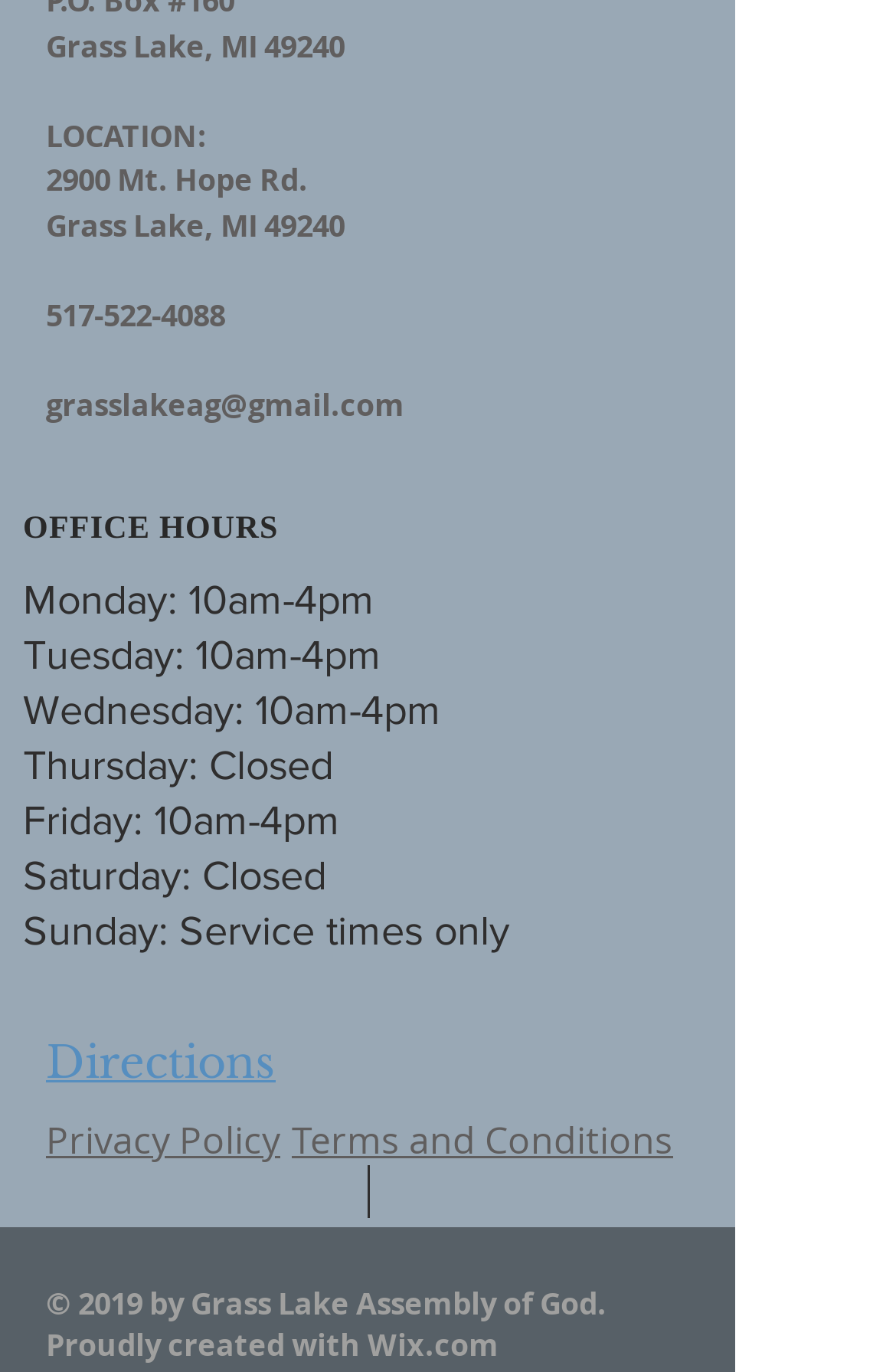Please identify the bounding box coordinates of the element's region that should be clicked to execute the following instruction: "View office hours". The bounding box coordinates must be four float numbers between 0 and 1, i.e., [left, top, right, bottom].

[0.026, 0.369, 0.795, 0.401]